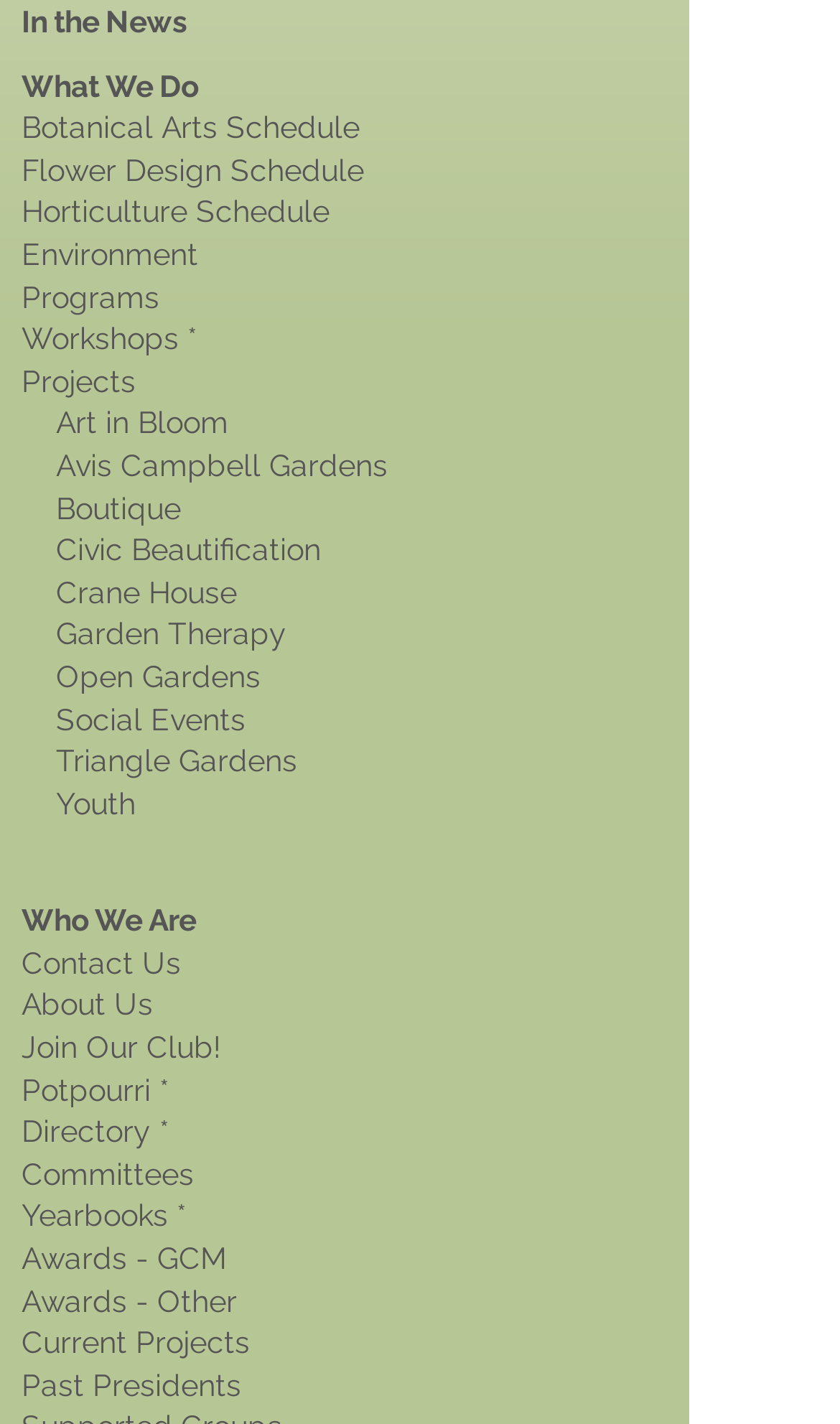What is the last link on the webpage? Examine the screenshot and reply using just one word or a brief phrase.

Past Presidents